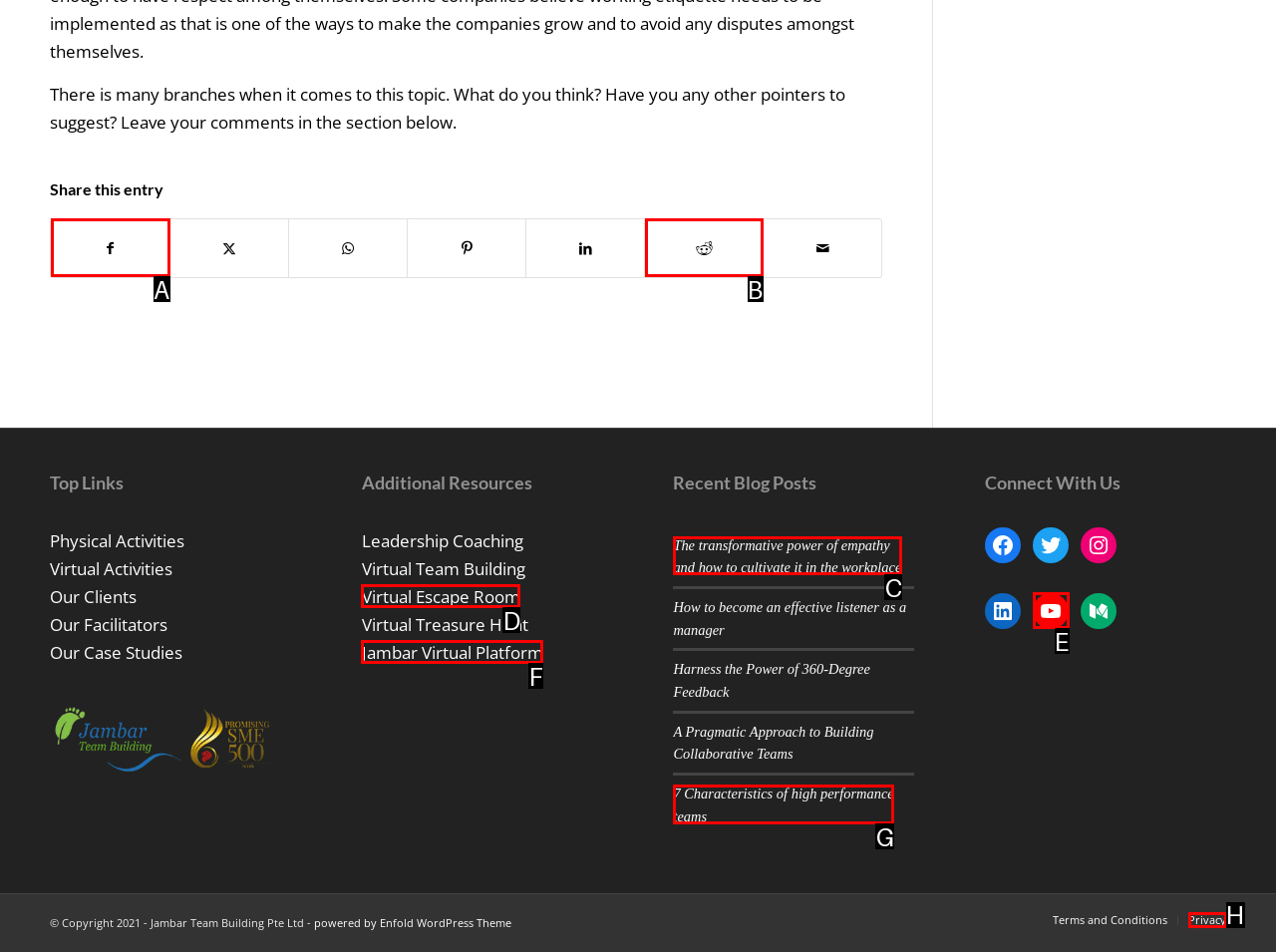Identify the HTML element you need to click to achieve the task: Read the blog post about empathy in the workplace. Respond with the corresponding letter of the option.

C